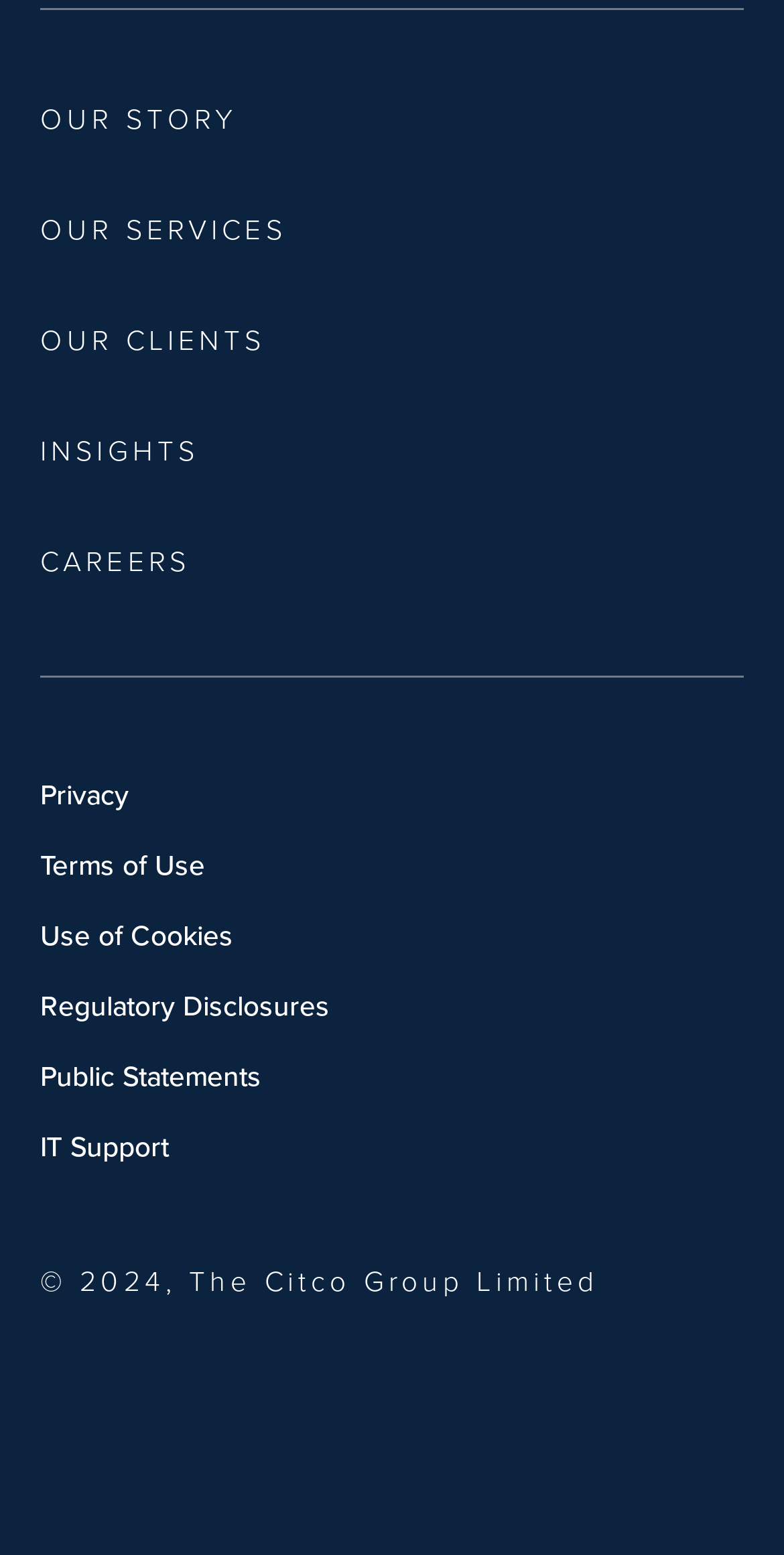Please provide the bounding box coordinates for the element that needs to be clicked to perform the instruction: "explore our services". The coordinates must consist of four float numbers between 0 and 1, formatted as [left, top, right, bottom].

[0.051, 0.134, 0.366, 0.164]